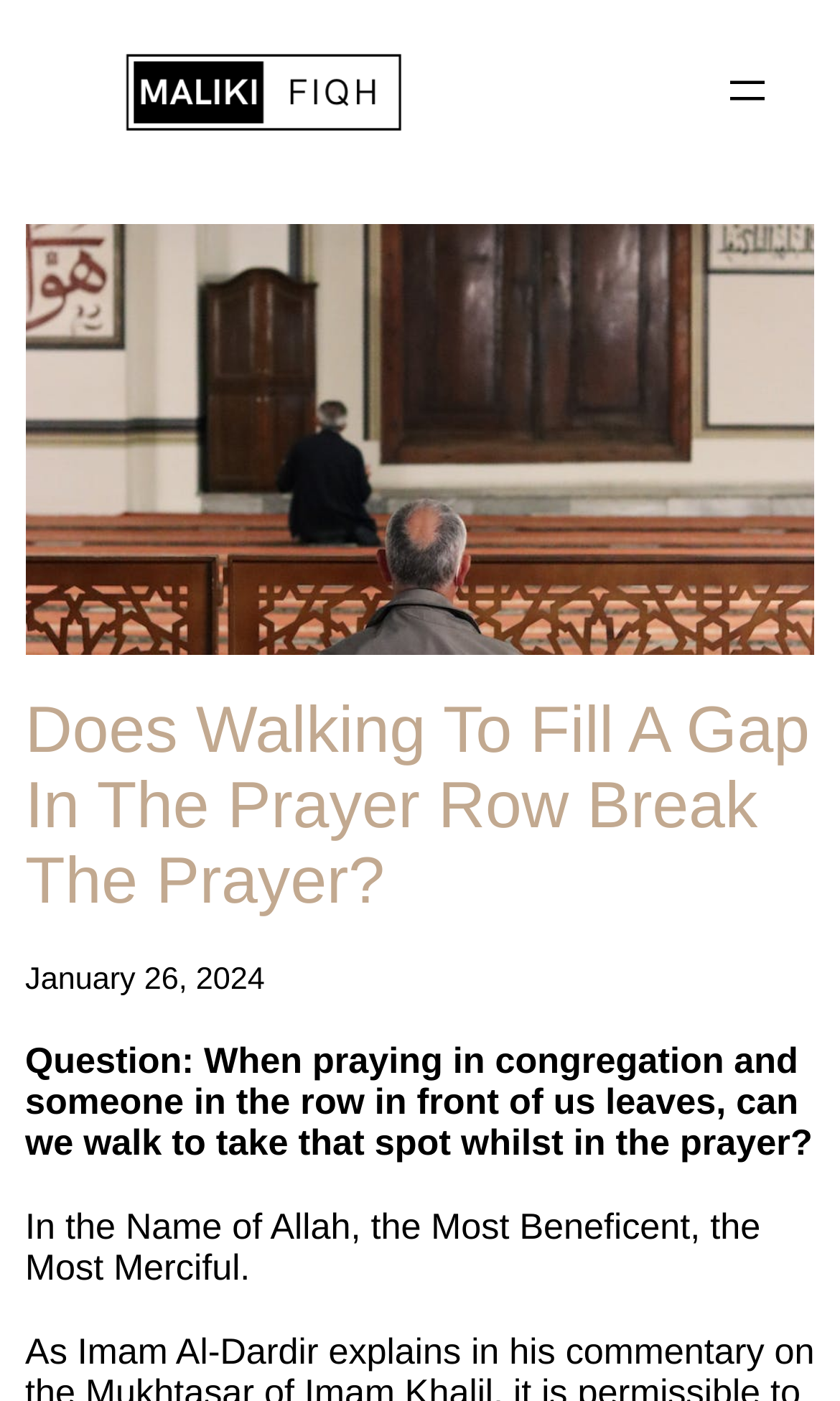What is the format of the question being asked?
Using the information from the image, provide a comprehensive answer to the question.

The format of the question being asked is a question-answer format, where a question is asked and an answer is provided, as indicated by the structure of the webpage.